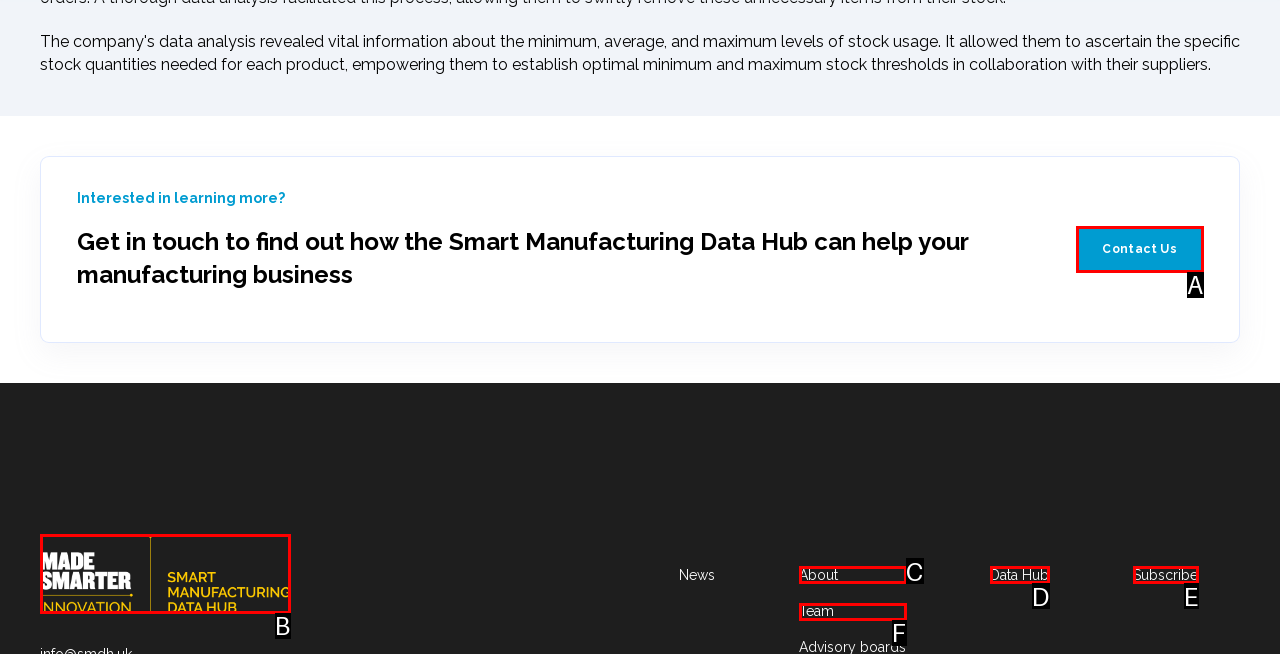From the choices given, find the HTML element that matches this description: Our Team. Answer with the letter of the selected option directly.

None